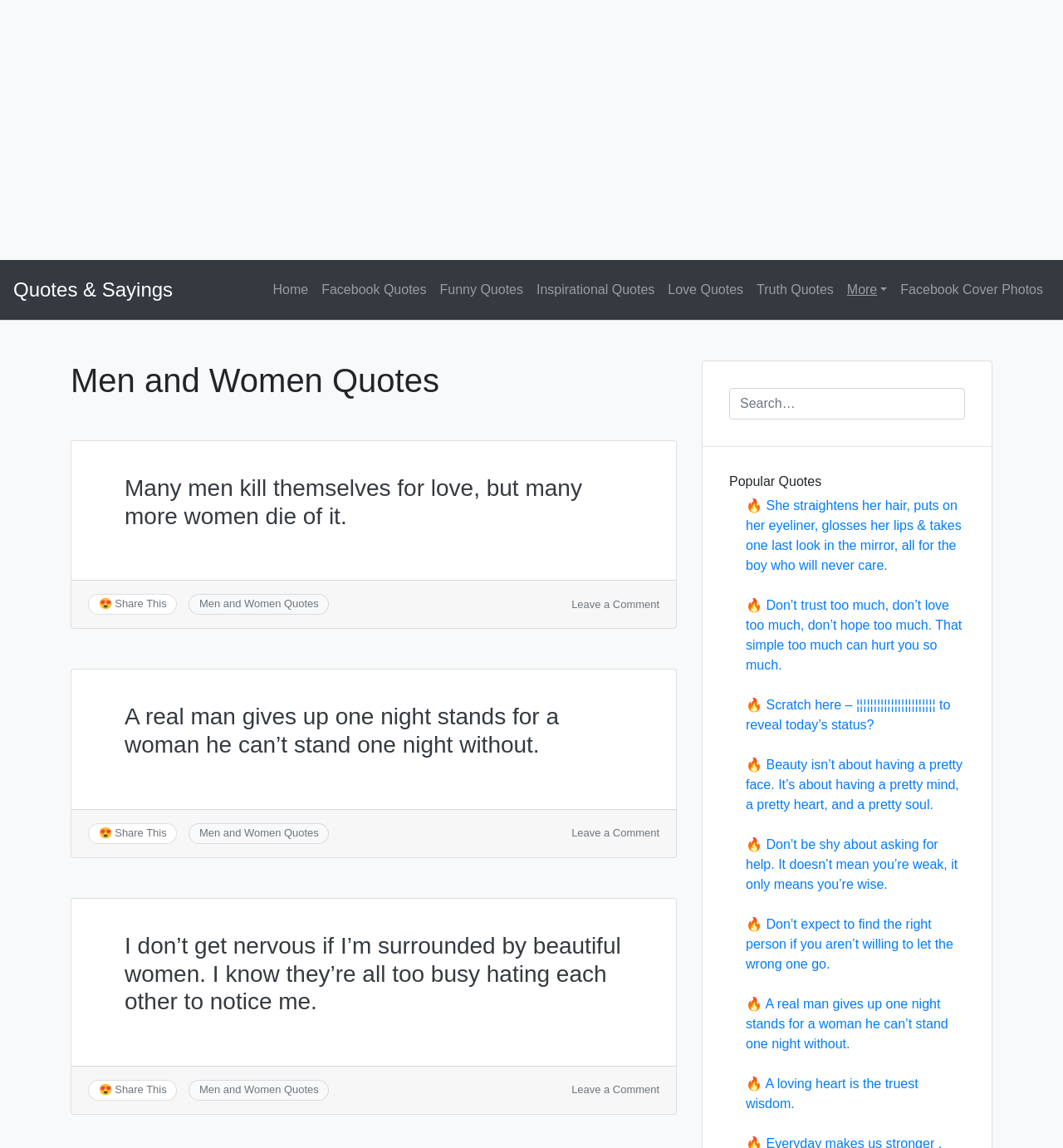Use a single word or phrase to answer the question: How many quote categories are listed?

6